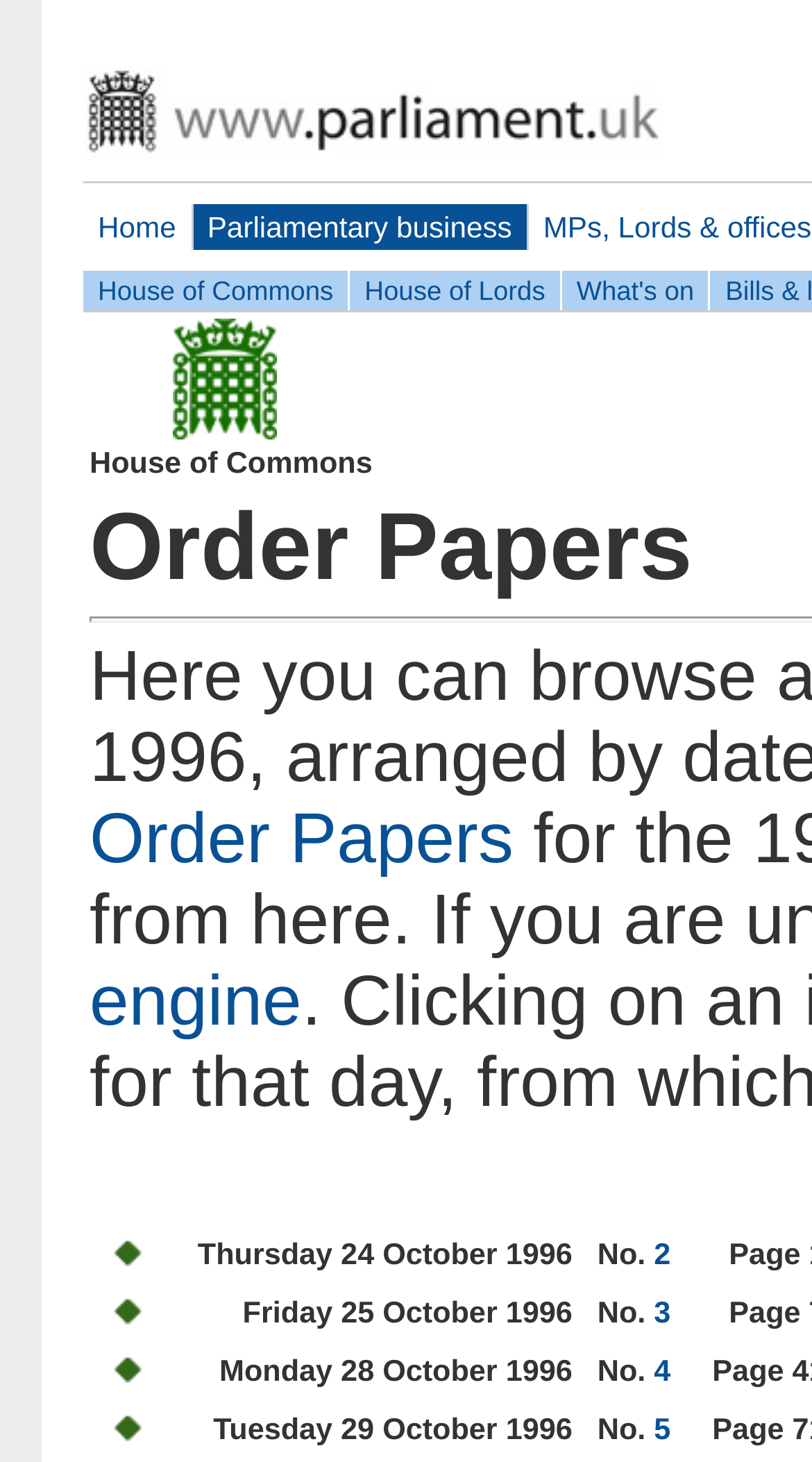Please determine the bounding box coordinates of the element's region to click for the following instruction: "go to home page".

[0.103, 0.14, 0.235, 0.17]